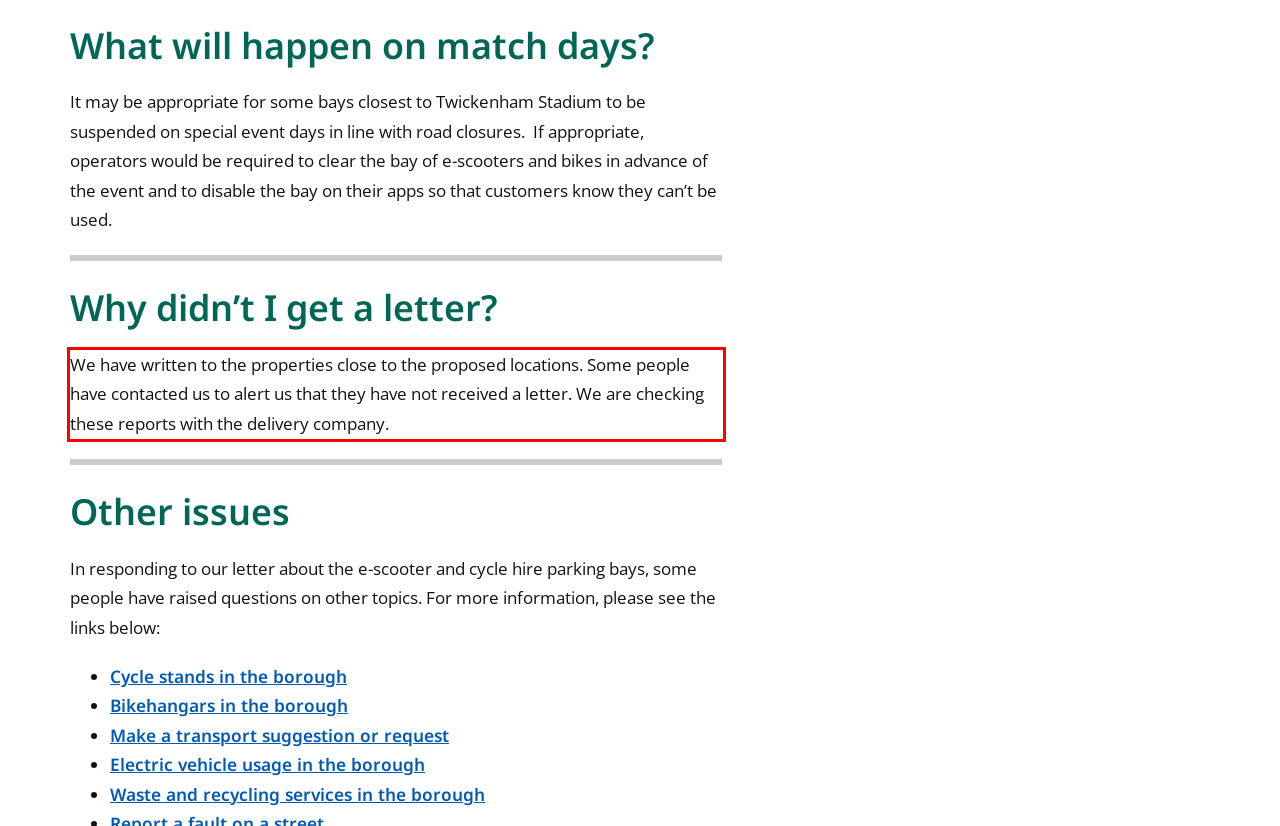Within the screenshot of the webpage, locate the red bounding box and use OCR to identify and provide the text content inside it.

We have written to the properties close to the proposed locations. Some people have contacted us to alert us that they have not received a letter. We are checking these reports with the delivery company.